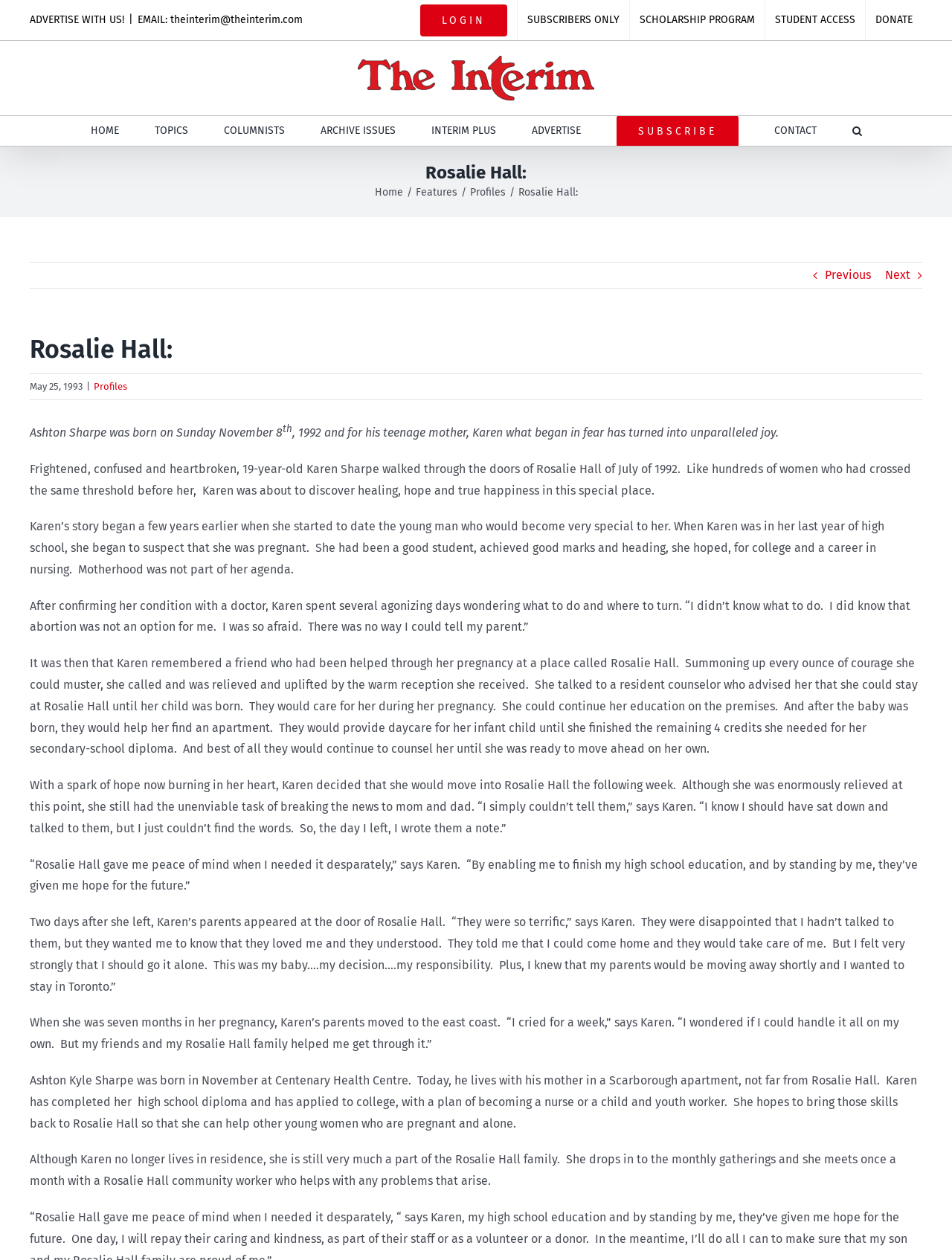Please study the image and answer the question comprehensively:
What is Karen's career goal?

I inferred this from the text content of the webpage, which mentions that Karen has applied to college with a plan to become a nurse or child and youth worker.